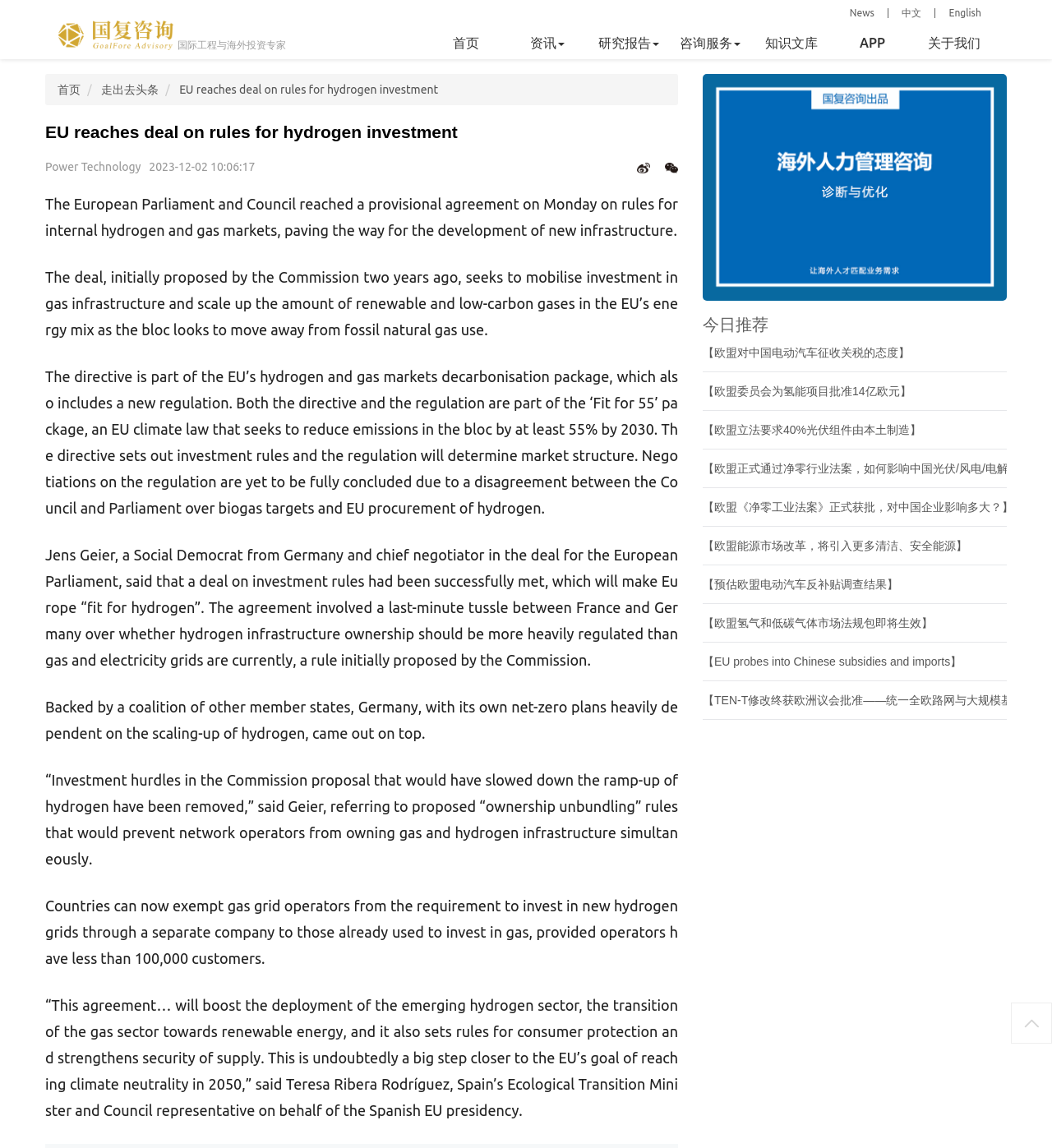Could you locate the bounding box coordinates for the section that should be clicked to accomplish this task: "Click the 'News' link".

[0.807, 0.006, 0.832, 0.016]